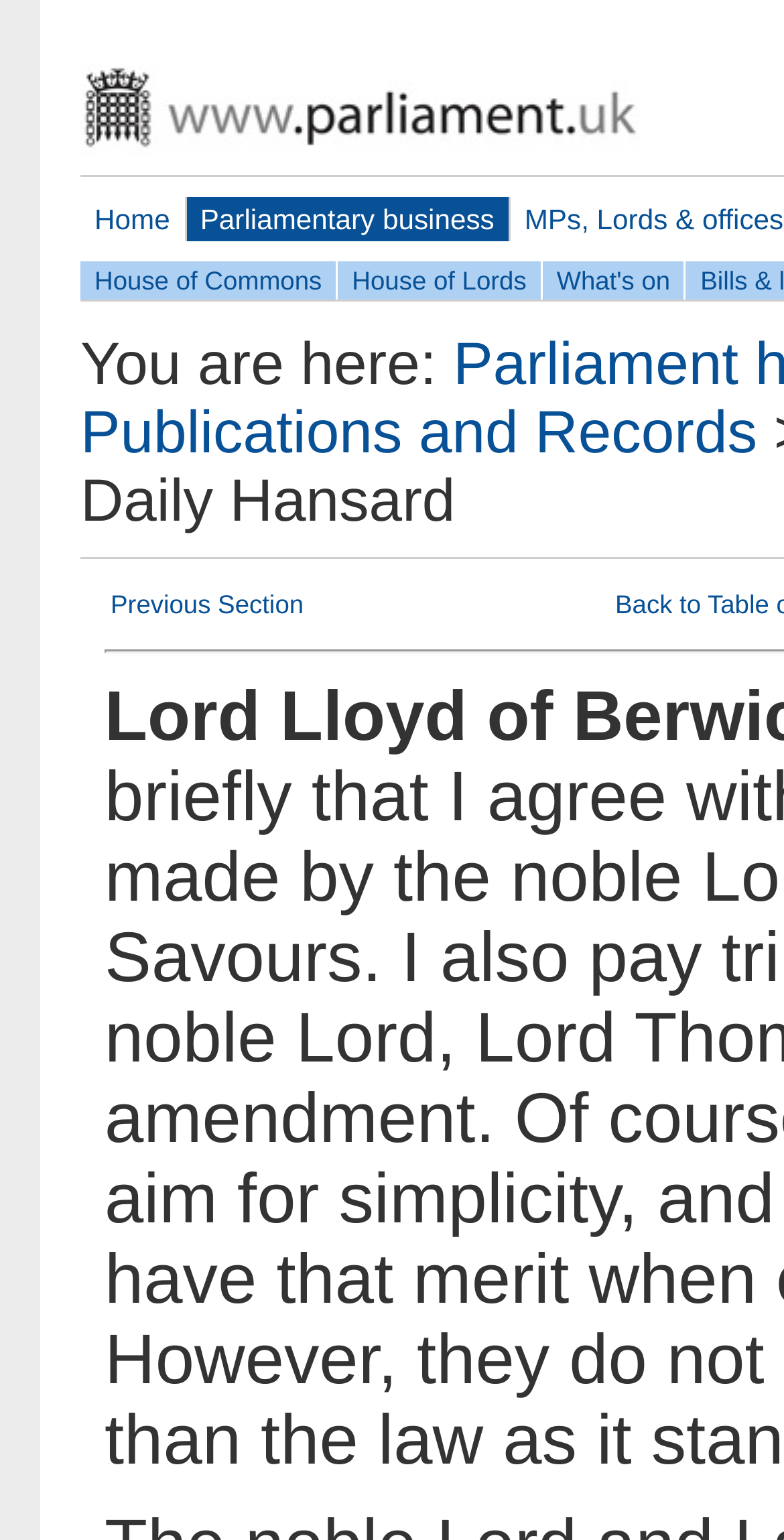How many main links are there? Based on the screenshot, please respond with a single word or phrase.

5